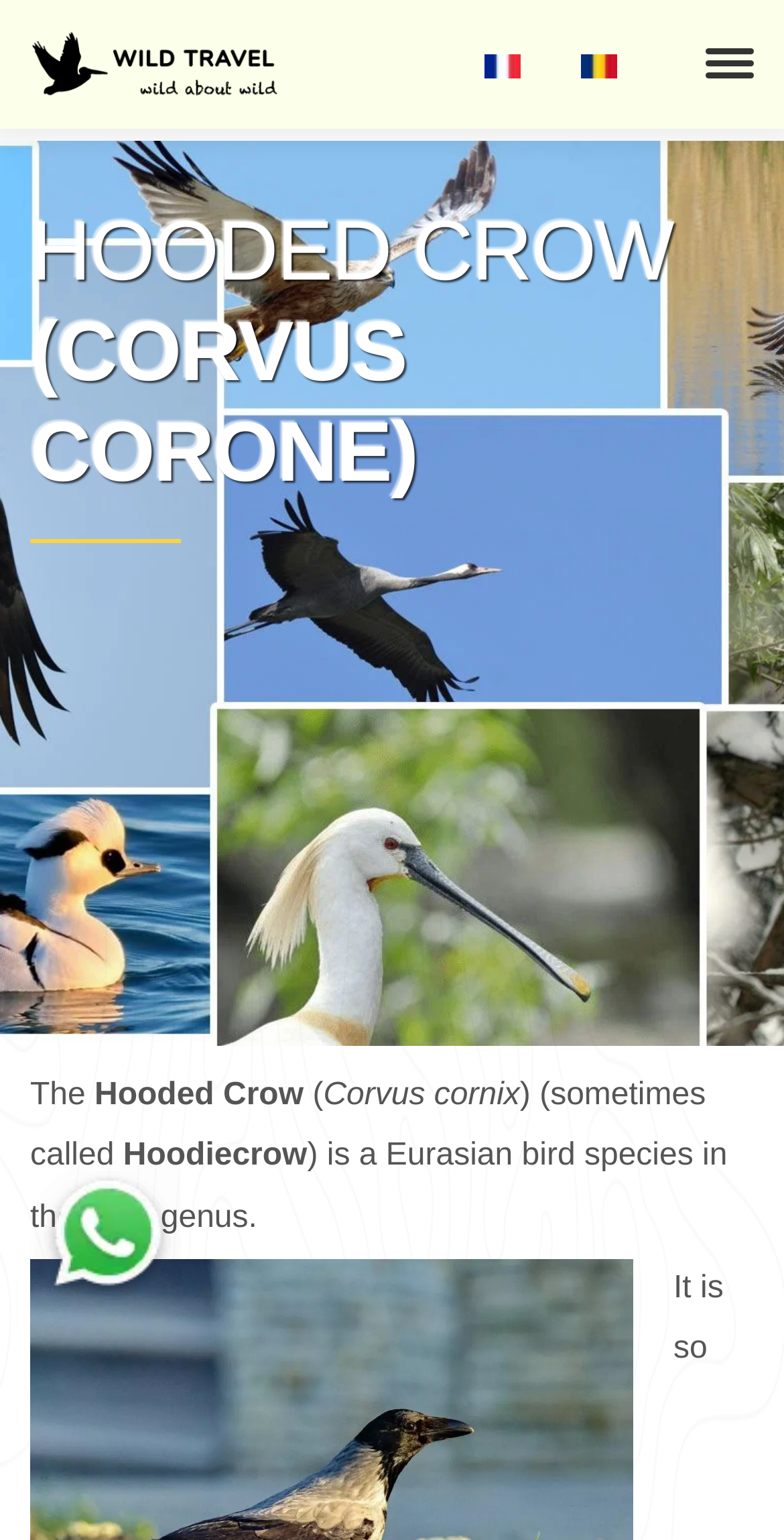What is the alternative name of the Hooded Crow? Based on the screenshot, please respond with a single word or phrase.

Hoodiecrow